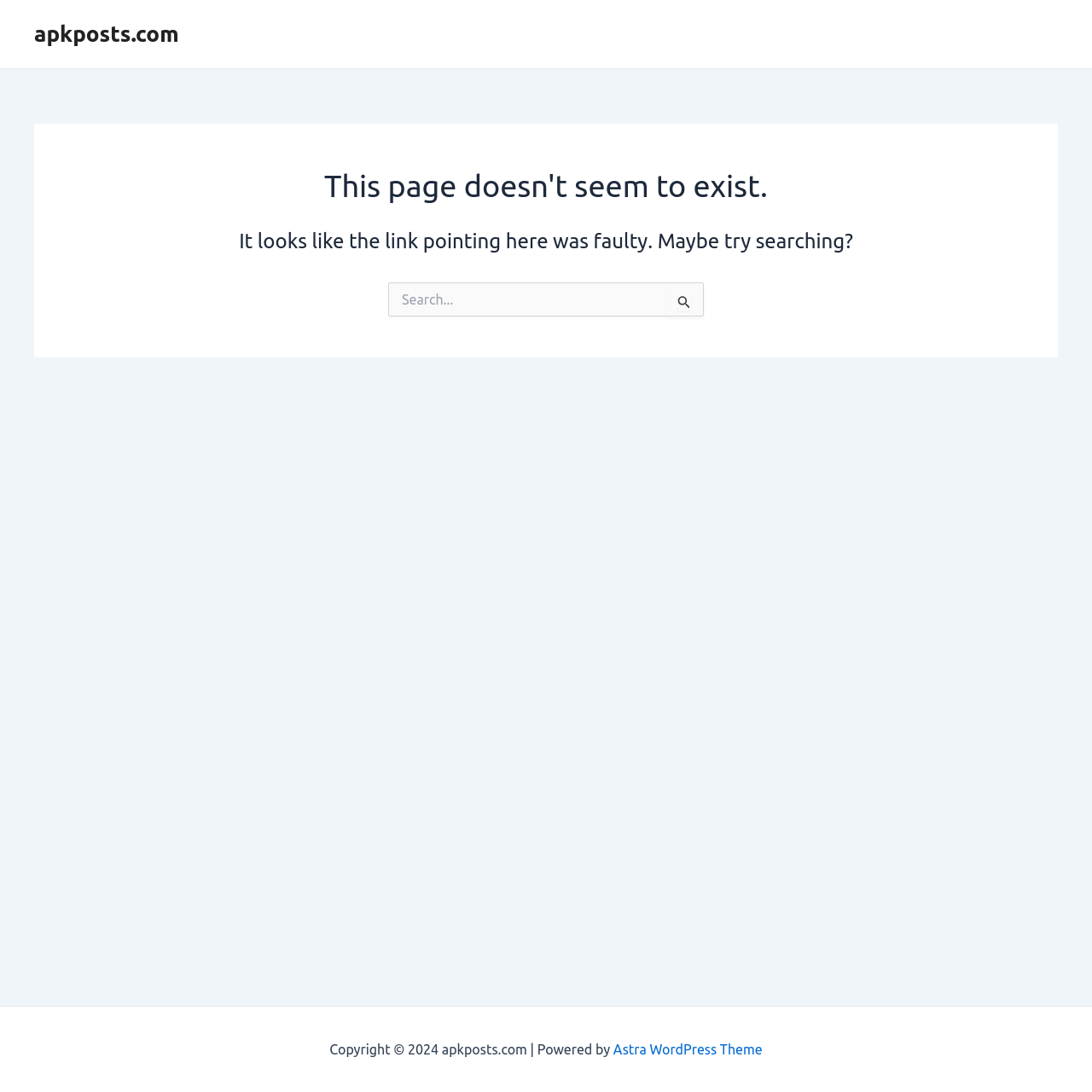Identify the bounding box for the given UI element using the description provided. Coordinates should be in the format (top-left x, top-left y, bottom-right x, bottom-right y) and must be between 0 and 1. Here is the description: apkposts.com

[0.031, 0.02, 0.164, 0.043]